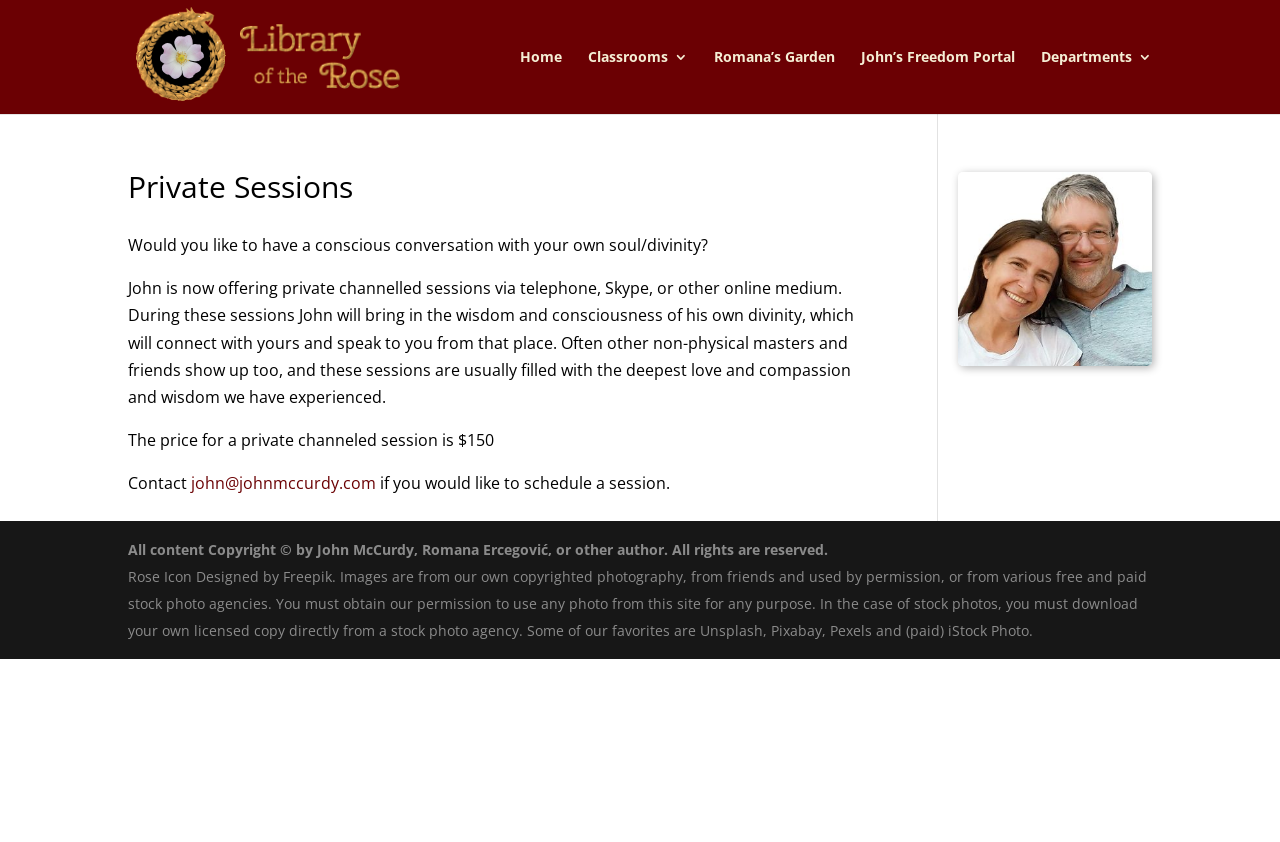Who are the authors of the content on this website?
Respond with a short answer, either a single word or a phrase, based on the image.

John McCurdy, Romana Ercegović, or other authors